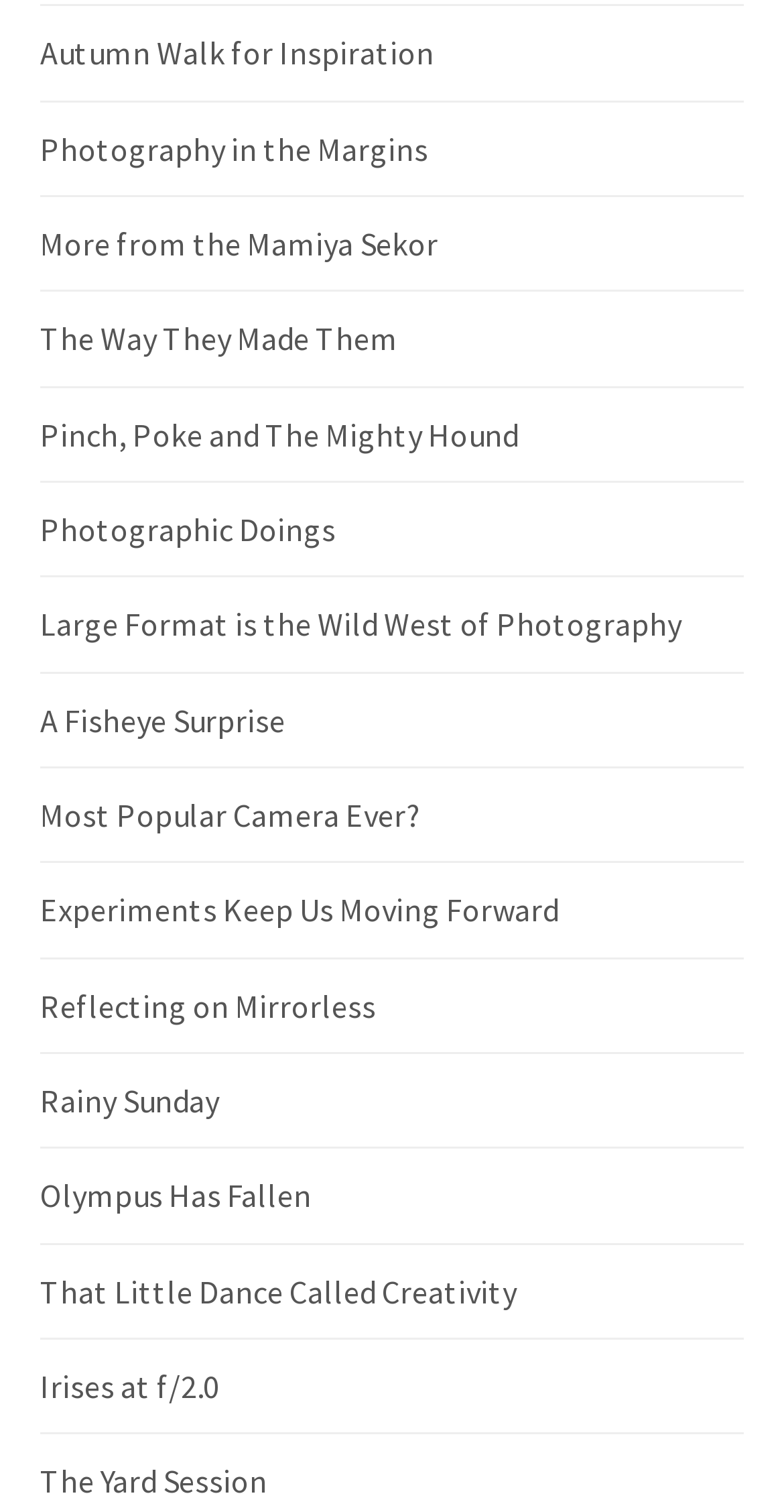How many links have a width greater than 0.5?
Utilize the information in the image to give a detailed answer to the question.

I checked the width of each link by looking at the difference between the right and left coordinates, and found that 5 links have a width greater than 0.5.